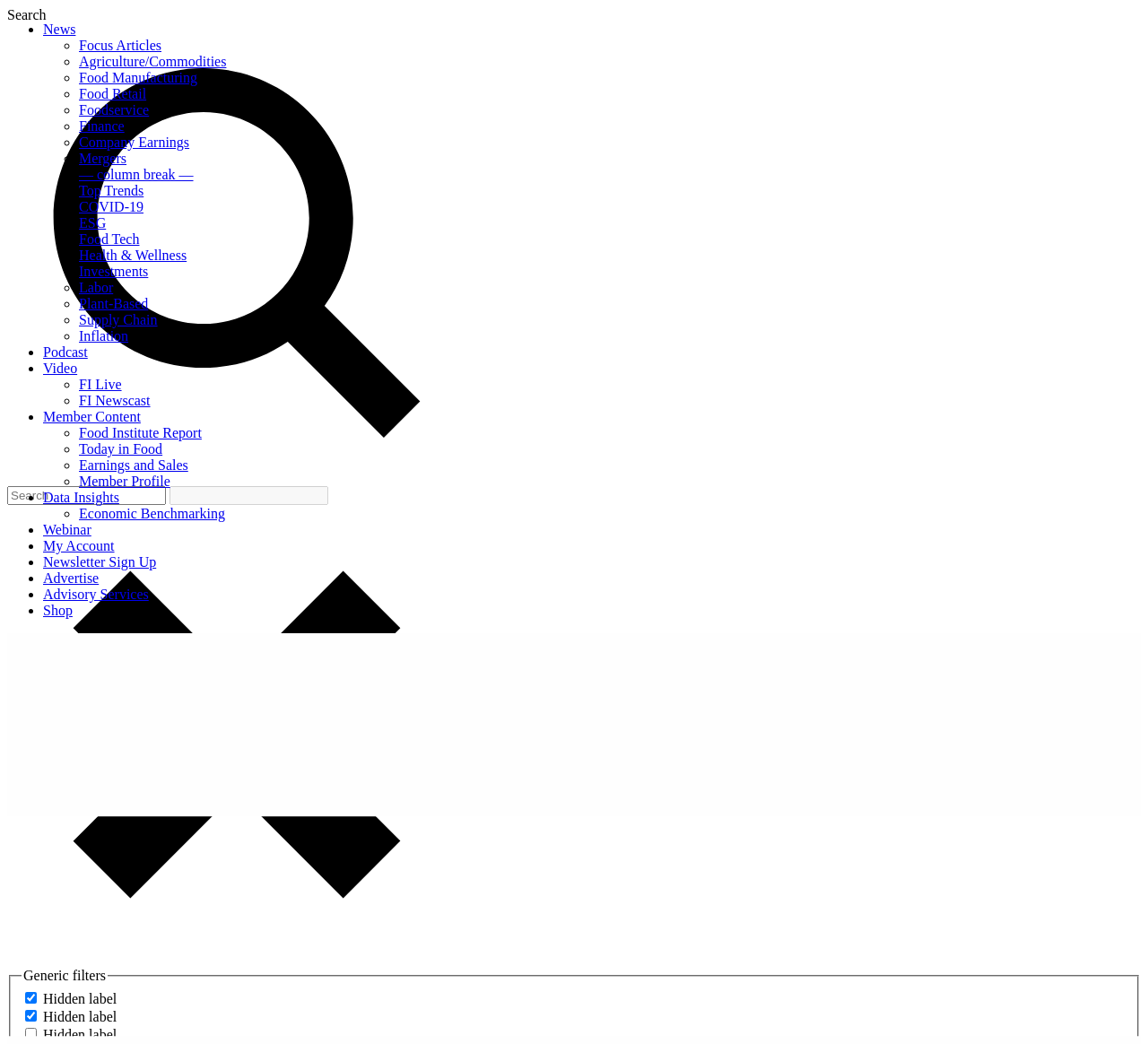What is the function of the checkboxes at the bottom of the webpage?
Can you give a detailed and elaborate answer to the question?

The checkboxes are located at the bottom of the webpage and are labeled as 'Hidden label'. Although the labels are hidden, the checkboxes themselves are visible, suggesting that they are used to select or deselect certain options. The fact that some of them are checked by default implies that they may be related to user preferences or settings.